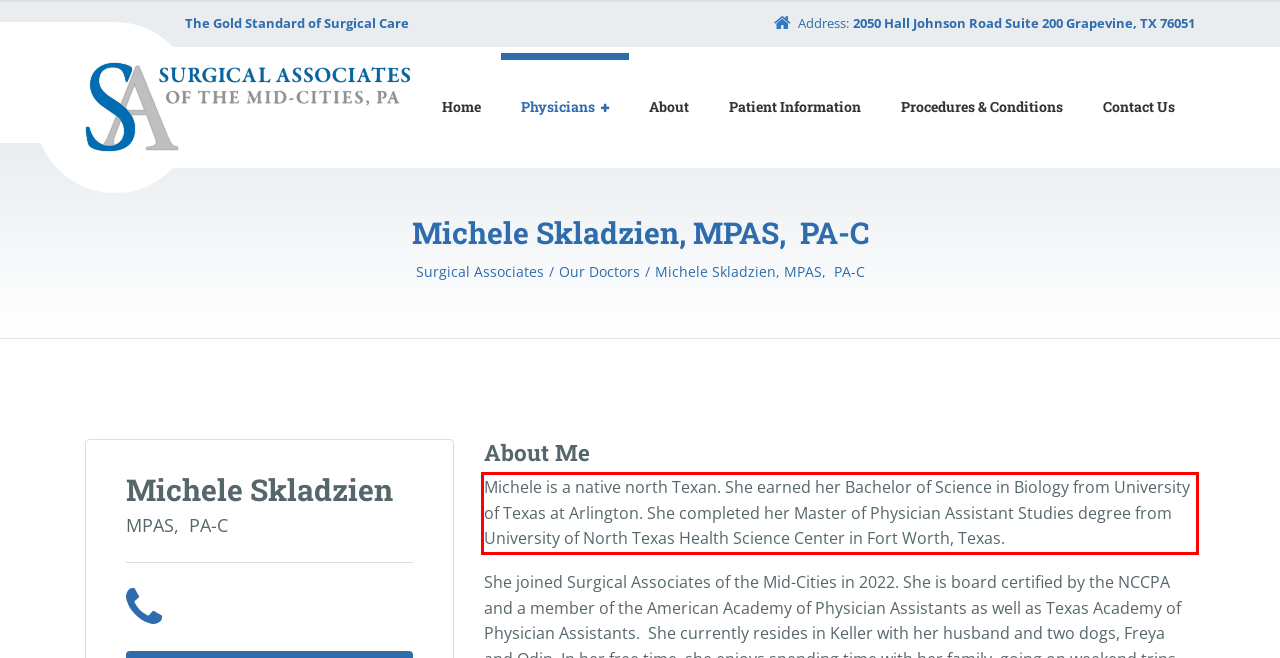View the screenshot of the webpage and identify the UI element surrounded by a red bounding box. Extract the text contained within this red bounding box.

Michele is a native north Texan. She earned her Bachelor of Science in Biology from University of Texas at Arlington. She completed her Master of Physician Assistant Studies degree from University of North Texas Health Science Center in Fort Worth, Texas.